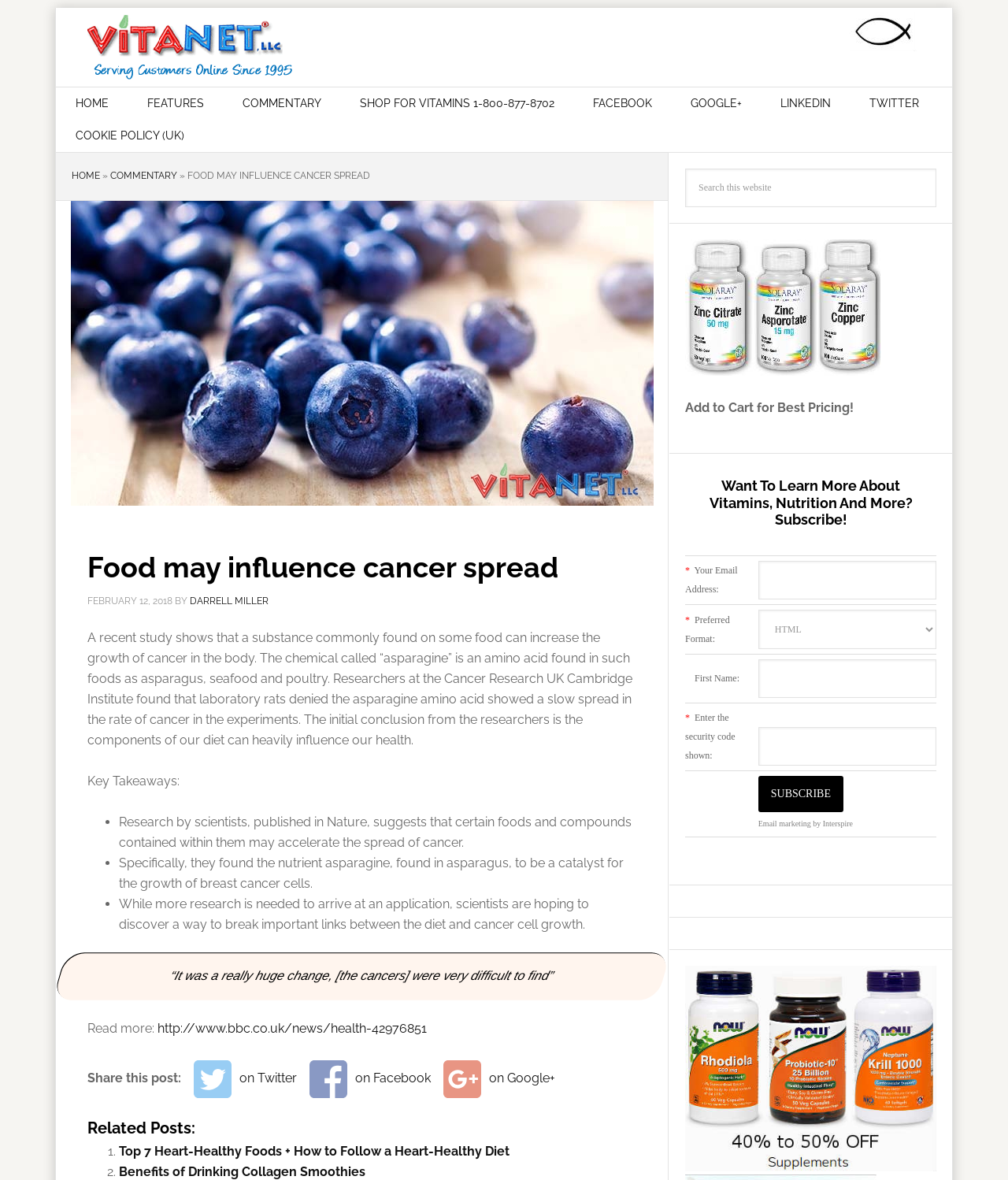Utilize the information from the image to answer the question in detail:
What is the name of the author of the article?

The article mentions 'BY DARRELL MILLER' at the top, indicating that Darrell Miller is the author of the article.